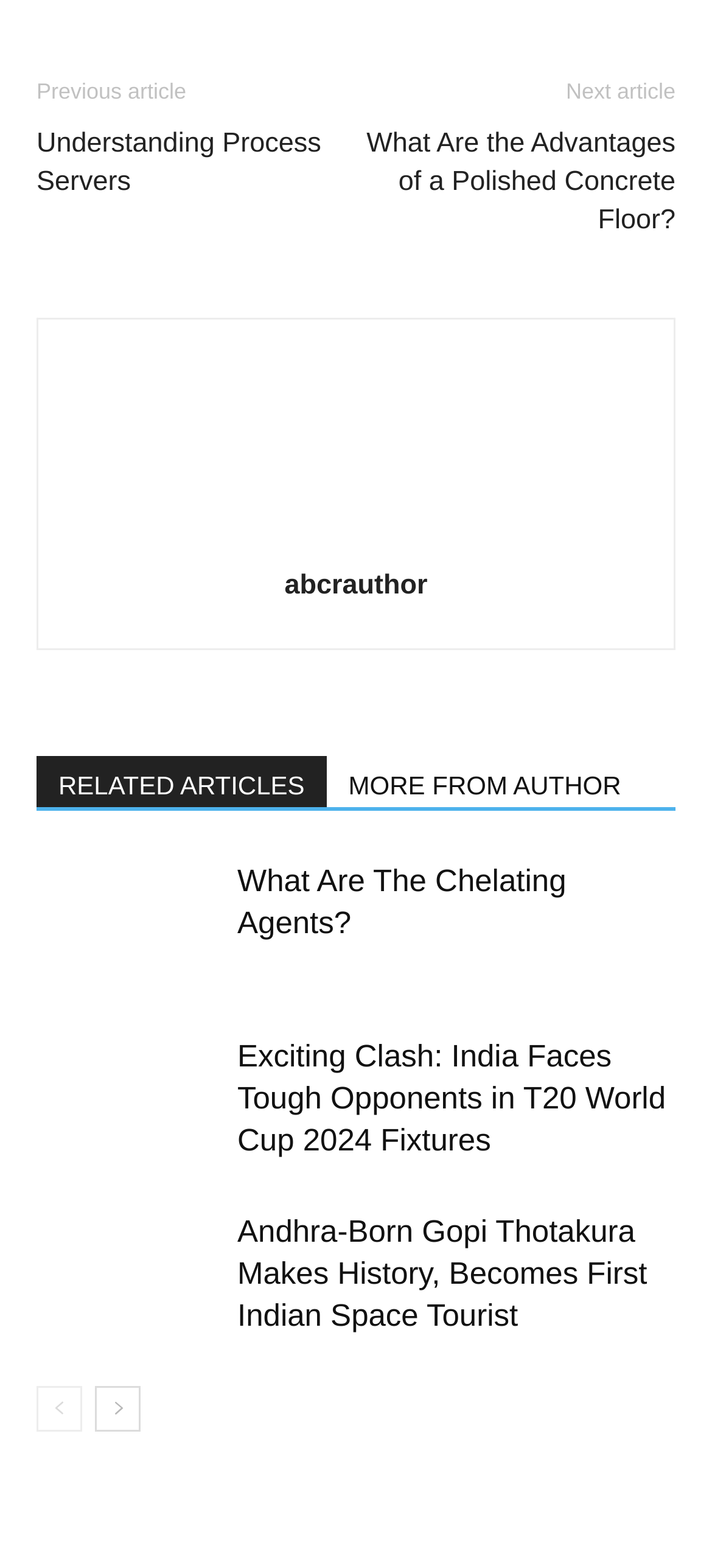Identify the bounding box of the HTML element described here: "abcrauthor". Provide the coordinates as four float numbers between 0 and 1: [left, top, right, bottom].

[0.4, 0.364, 0.6, 0.384]